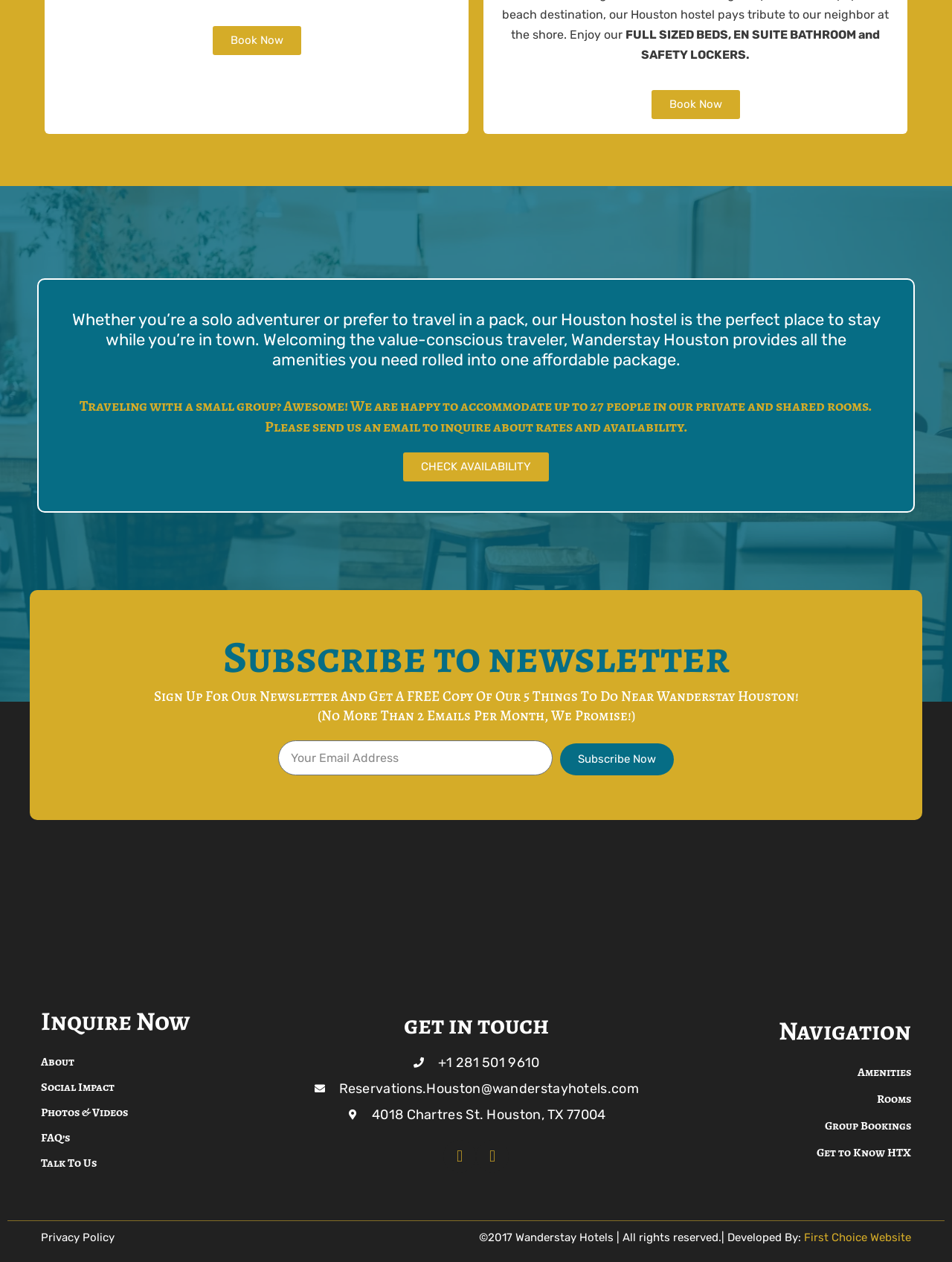Find and indicate the bounding box coordinates of the region you should select to follow the given instruction: "Book a room".

[0.223, 0.021, 0.316, 0.044]